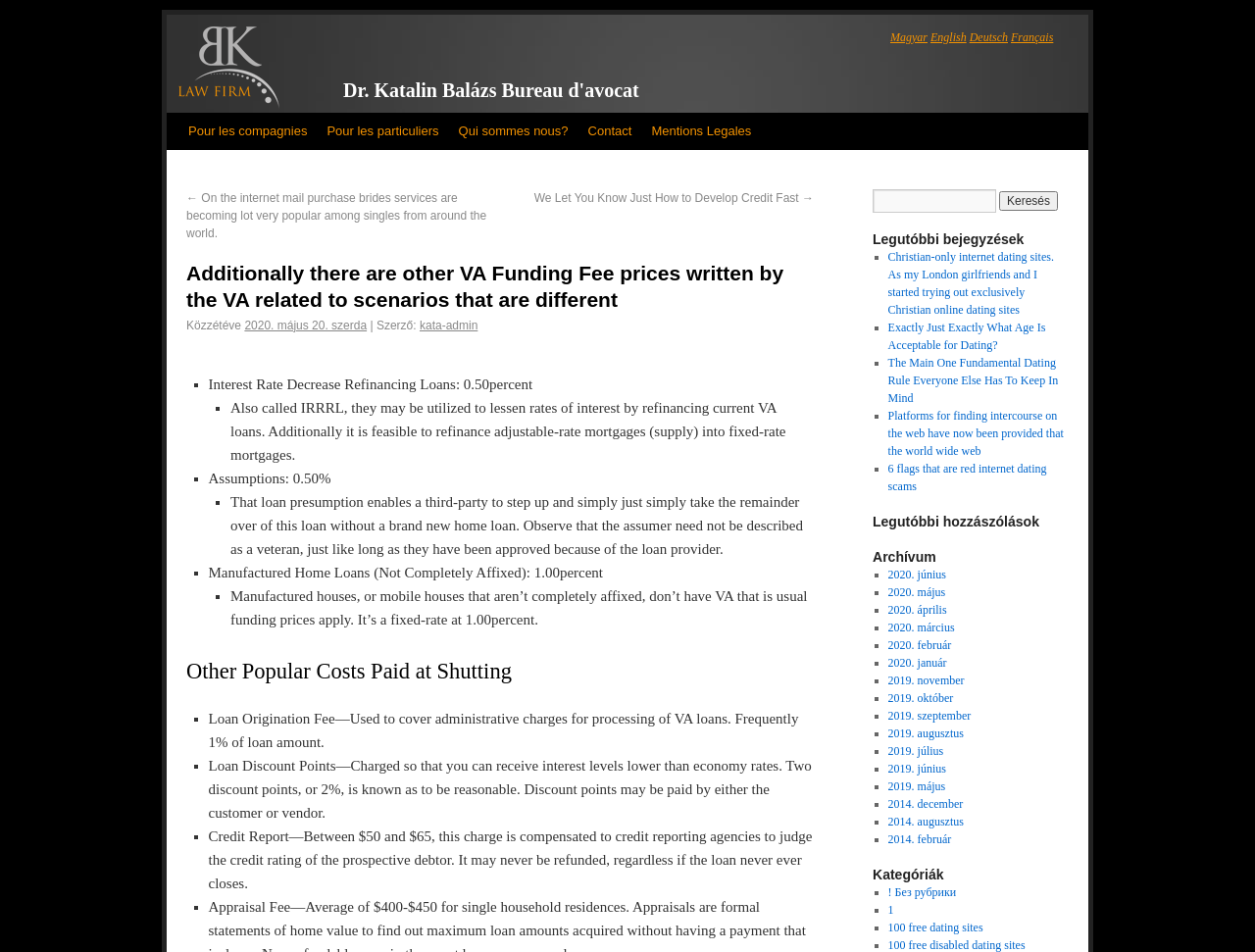How many recent posts are listed on the webpage?
Please respond to the question with a detailed and thorough explanation.

The webpage lists 5 recent posts under the 'Legutóbbi bejegyzések' section, with links to each post and a brief description.